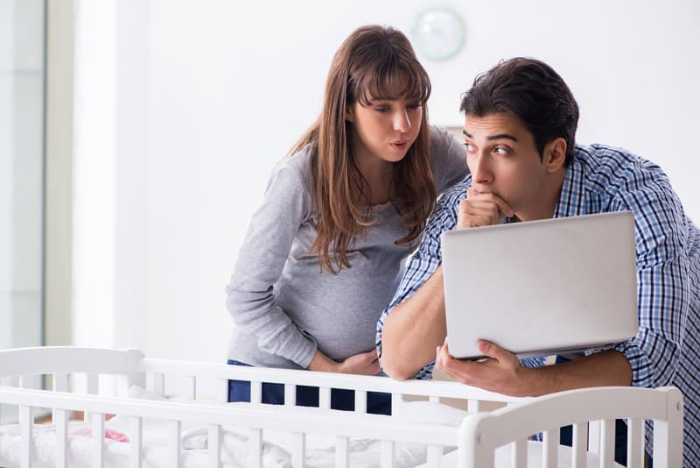What is the man focused on?
From the screenshot, provide a brief answer in one word or phrase.

Laptop screen